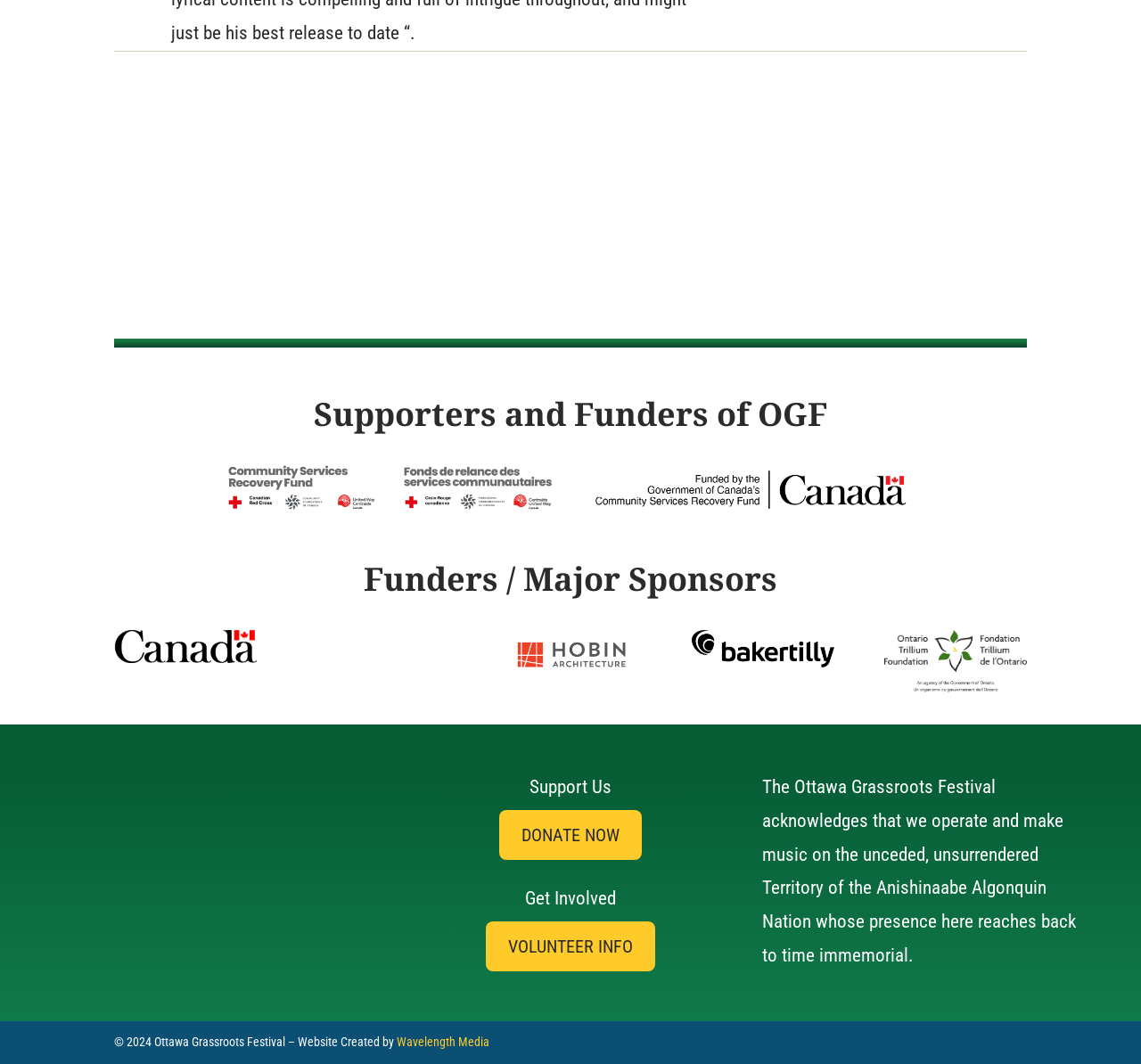How many funders are listed?
By examining the image, provide a one-word or phrase answer.

6